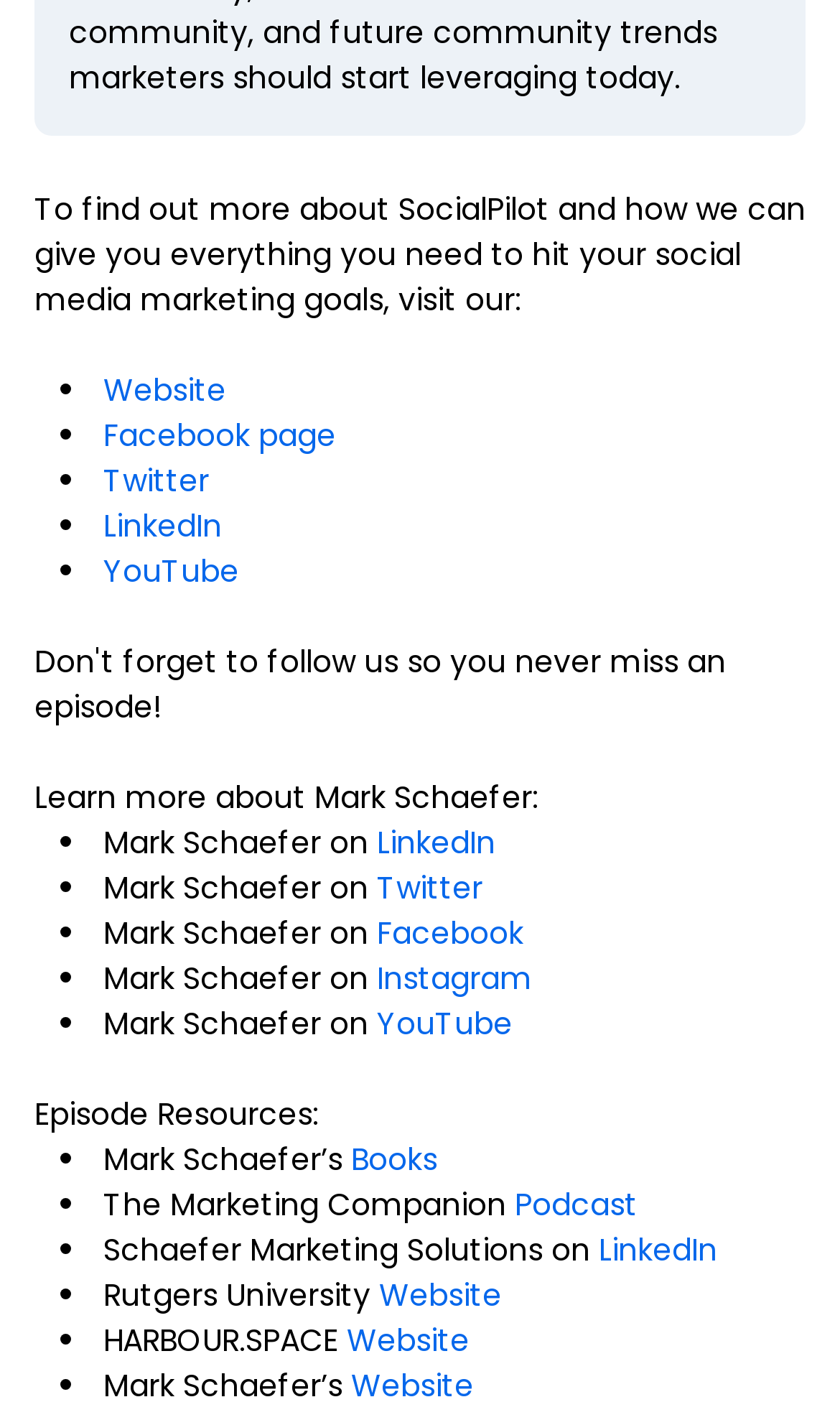Observe the image and answer the following question in detail: How many links are provided in the 'Episode Resources' section?

I counted the number of links provided in the 'Episode Resources' section and found 6 links, which are to Mark Schaefer's books, podcast, company website, and other resources.